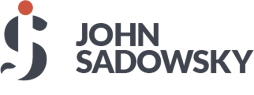Give a concise answer of one word or phrase to the question: 
What tone does the logo set?

Sophisticated